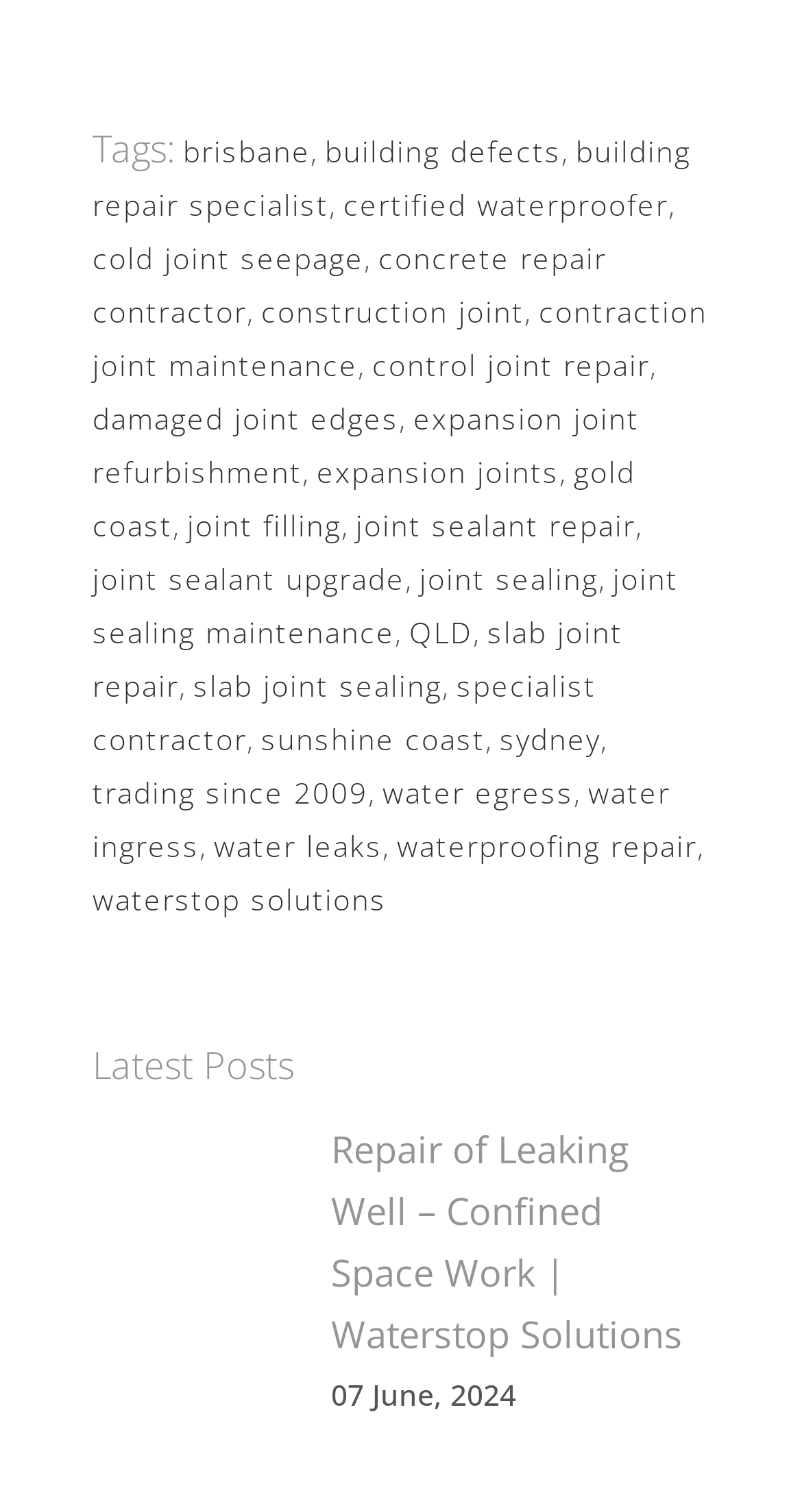Determine the bounding box coordinates for the HTML element described here: "concrete repair contractor".

[0.115, 0.158, 0.756, 0.219]